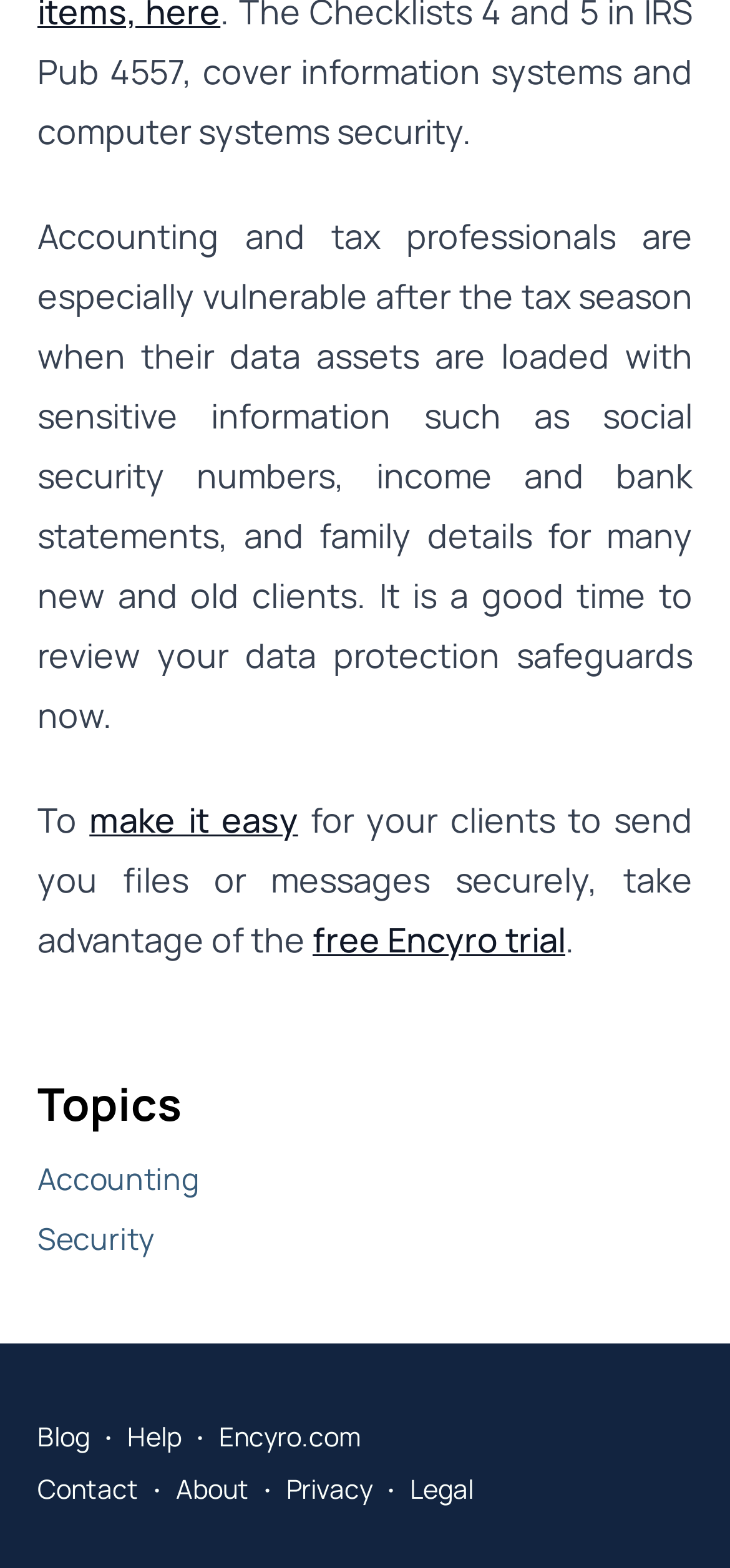Pinpoint the bounding box coordinates of the area that must be clicked to complete this instruction: "start a free Encyro trial".

[0.428, 0.585, 0.774, 0.613]